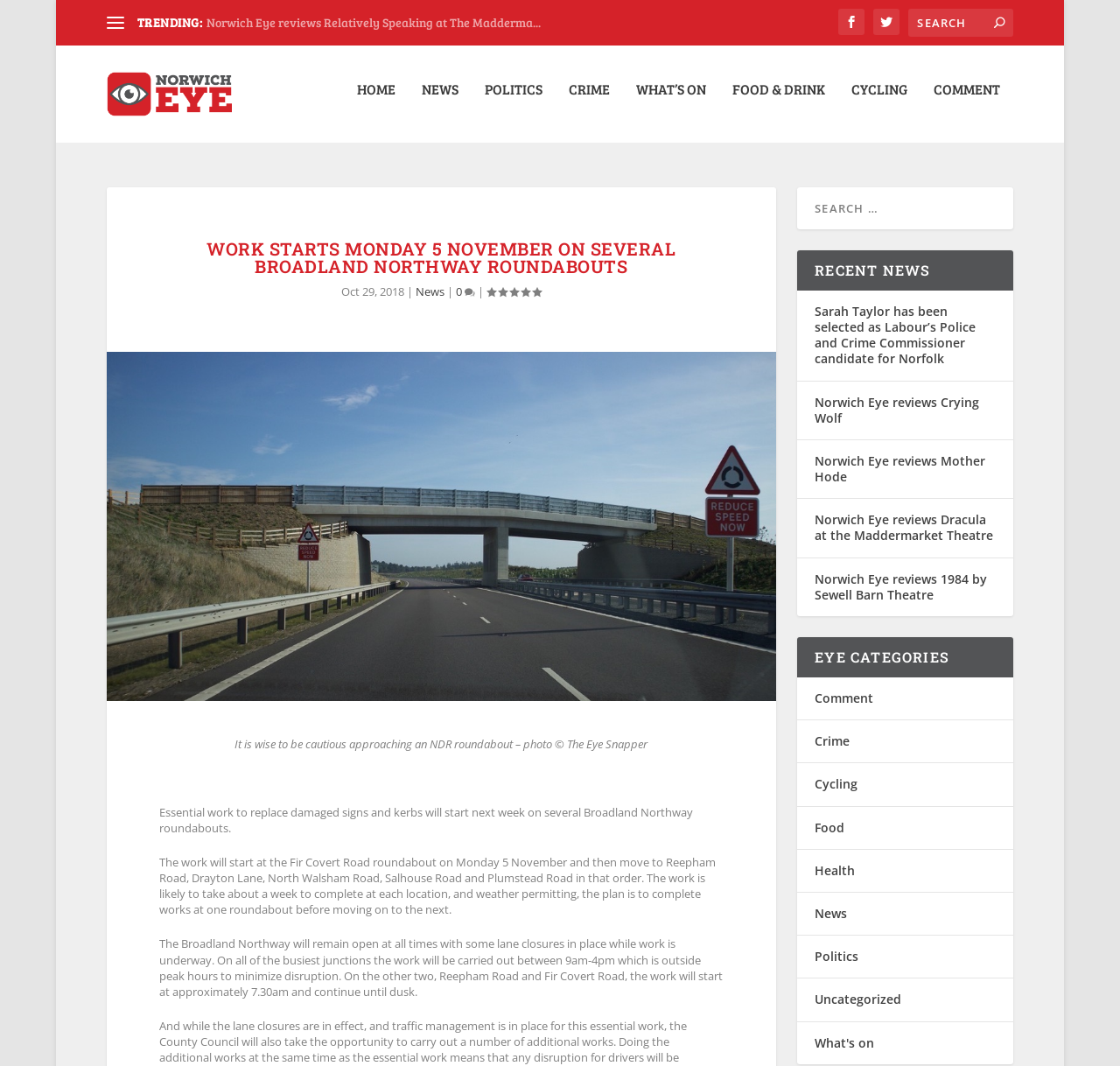What is the date of the news article?
Give a single word or phrase answer based on the content of the image.

Oct 29, 2018